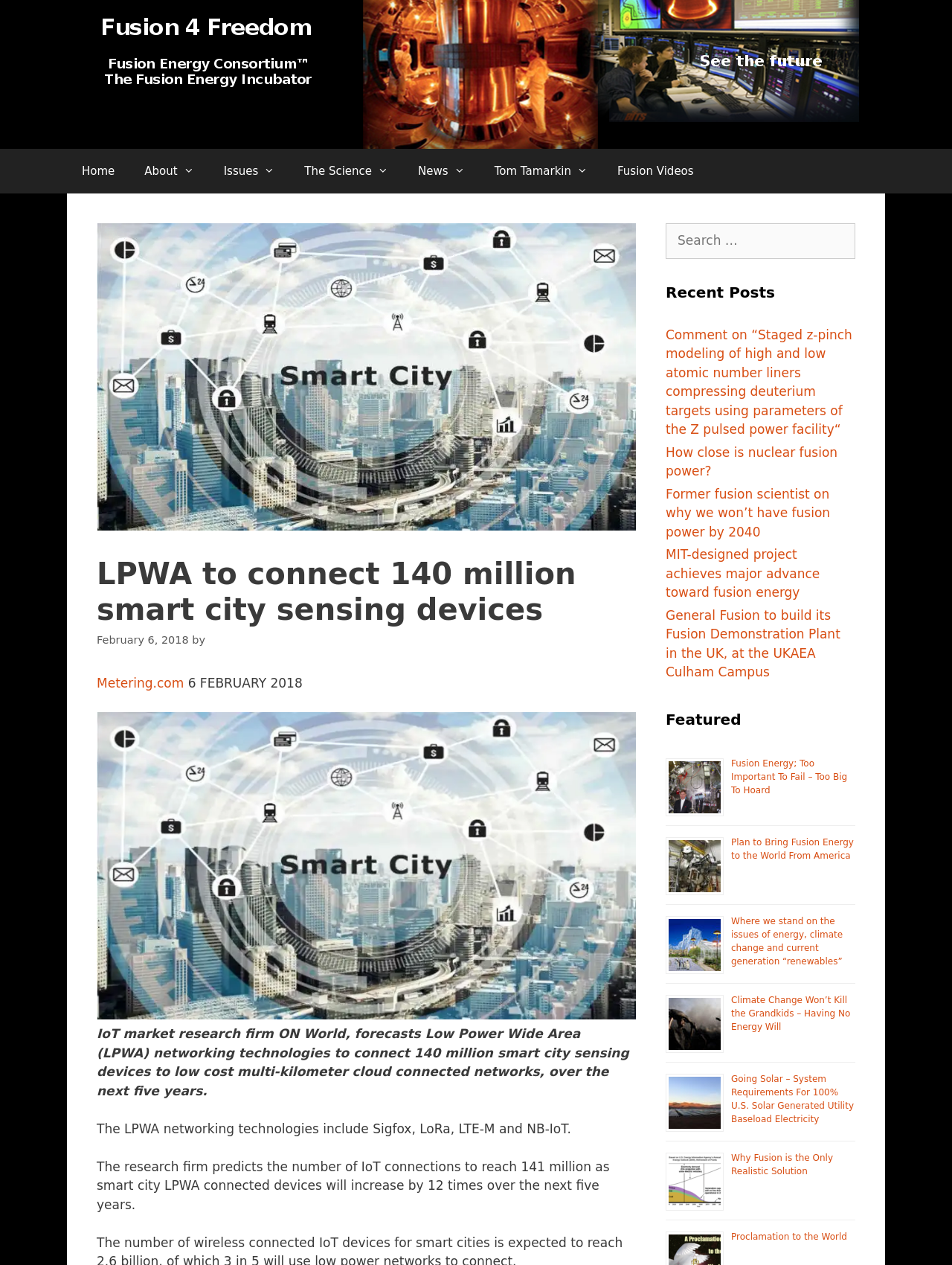Respond with a single word or phrase:
What is the purpose of LPWA networking technologies?

connect smart city sensing devices